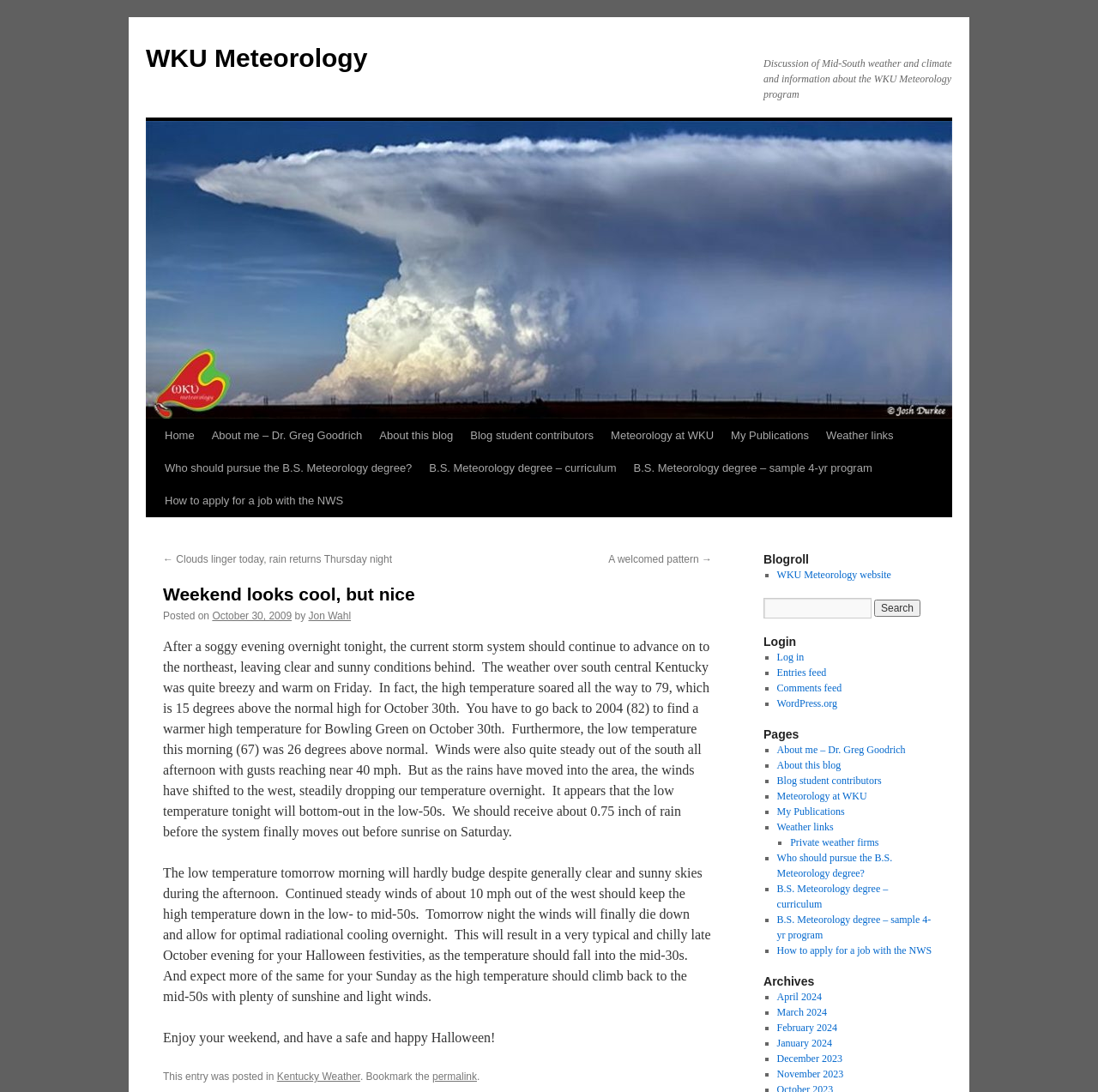Who is the author of the blog post?
Answer the question with a detailed explanation, including all necessary information.

The author of the blog post is mentioned at the bottom of the post, where it says 'Posted by Jon Wahl'. This indicates that Jon Wahl is the author of the post.